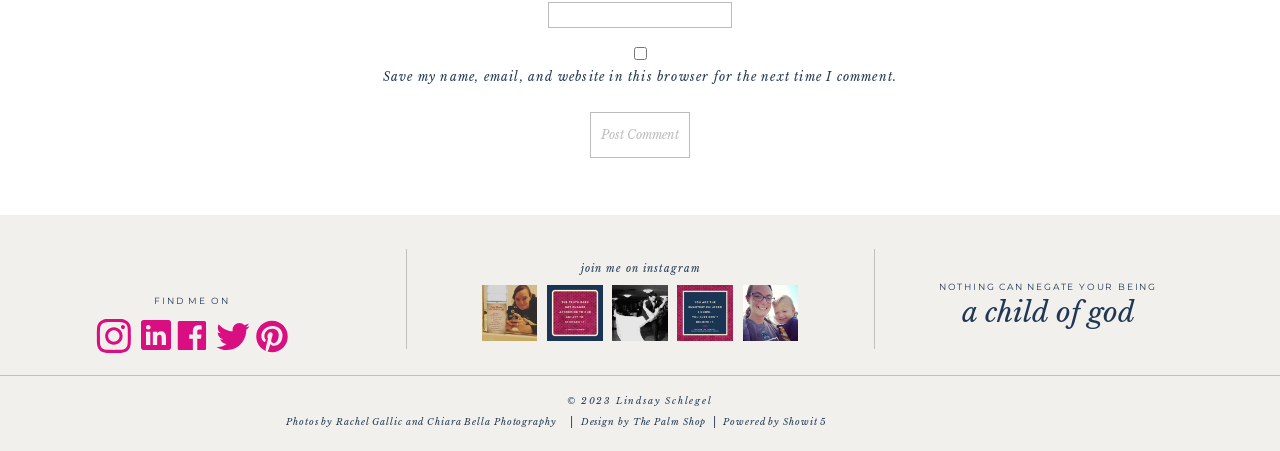Kindly provide the bounding box coordinates of the section you need to click on to fulfill the given instruction: "Enter website".

[0.428, 0.005, 0.572, 0.063]